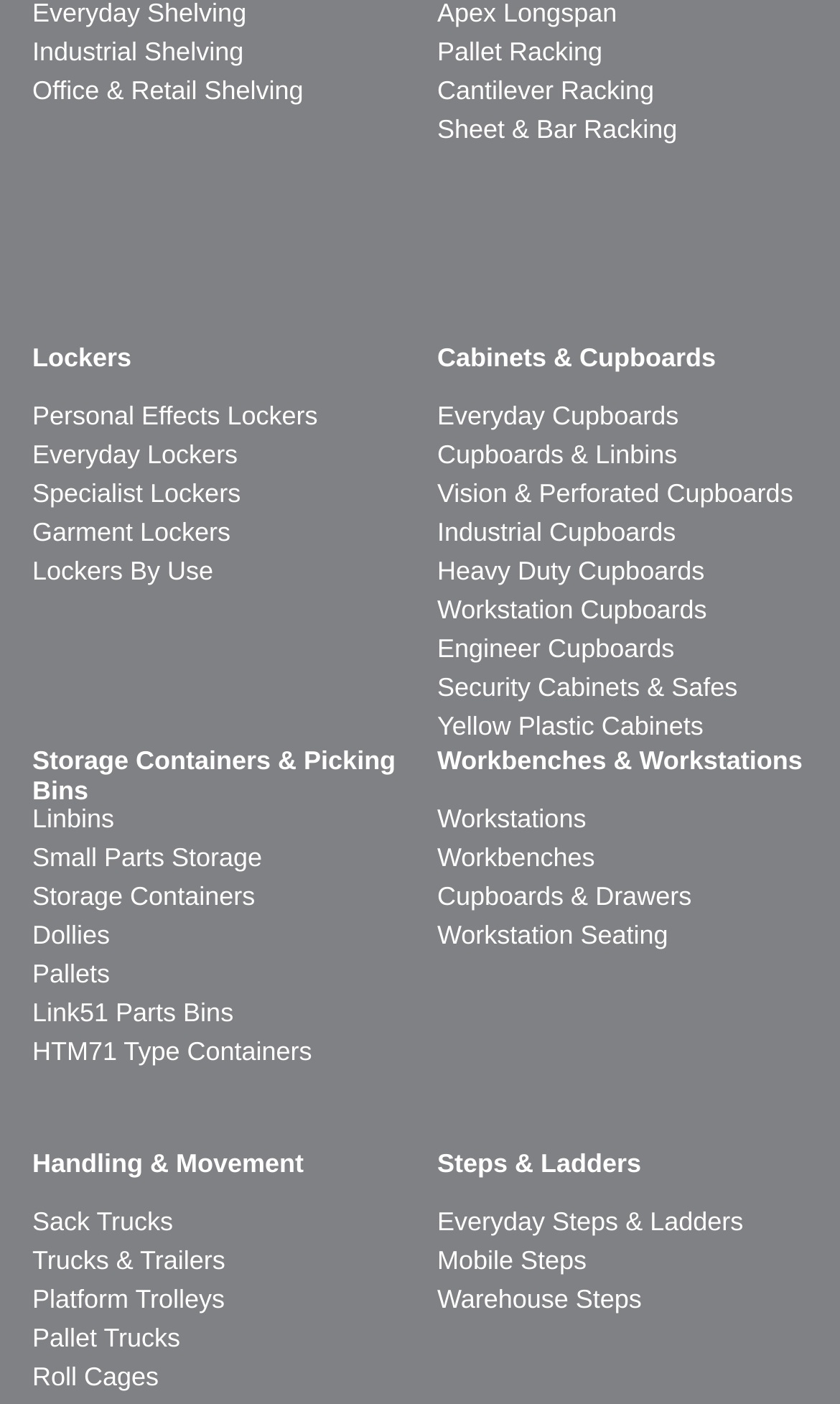Respond with a single word or phrase to the following question: What is the category of 'Personal Effects Lockers'?

Lockers